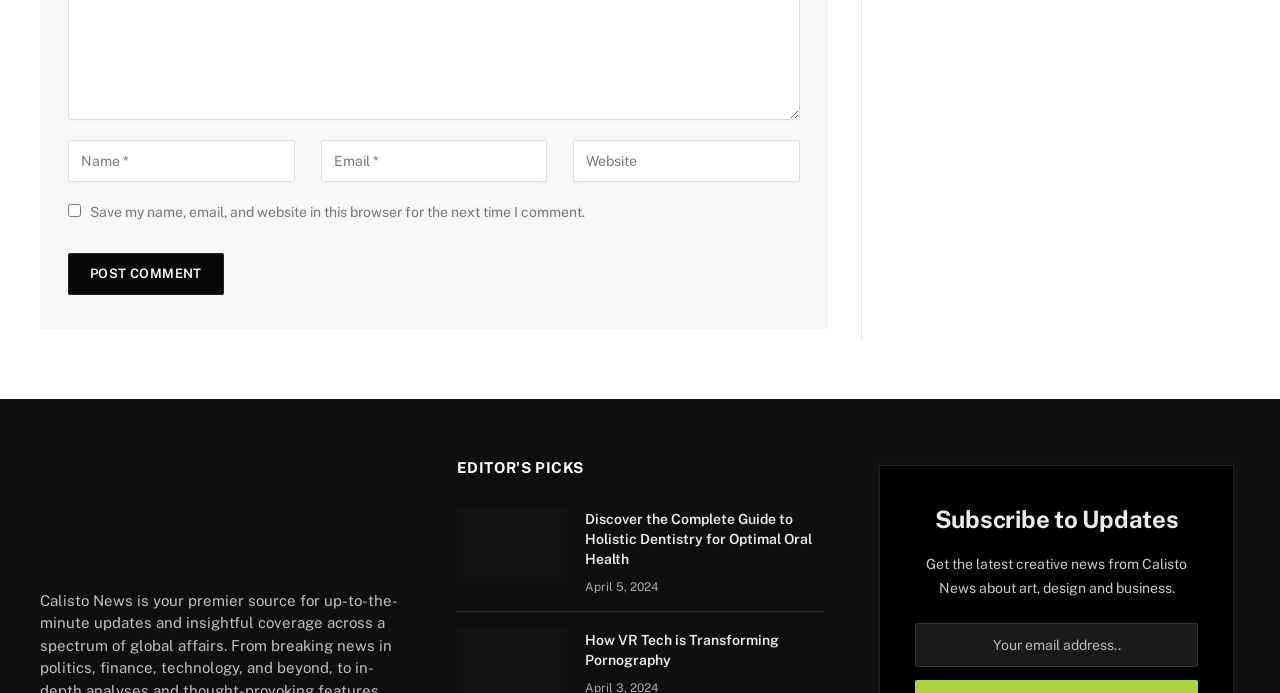Pinpoint the bounding box coordinates of the clickable element needed to complete the instruction: "Read about making a mushroom garden". The coordinates should be provided as four float numbers between 0 and 1: [left, top, right, bottom].

None